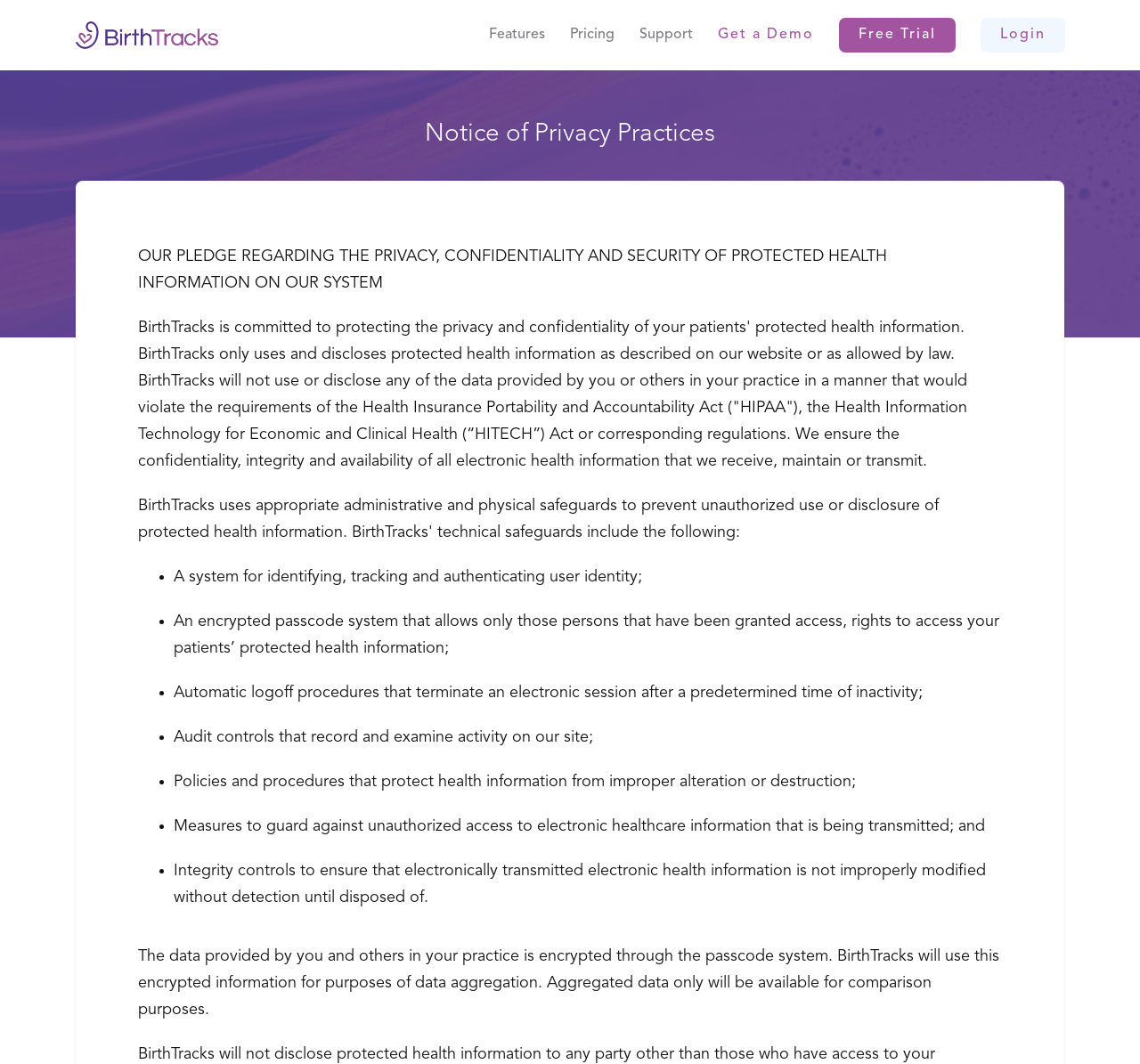What happens after a predetermined time of inactivity?
Please craft a detailed and exhaustive response to the question.

The webpage states that BirthTracks has automatic logoff procedures that terminate an electronic session after a predetermined time of inactivity, as a security measure to protect health information.